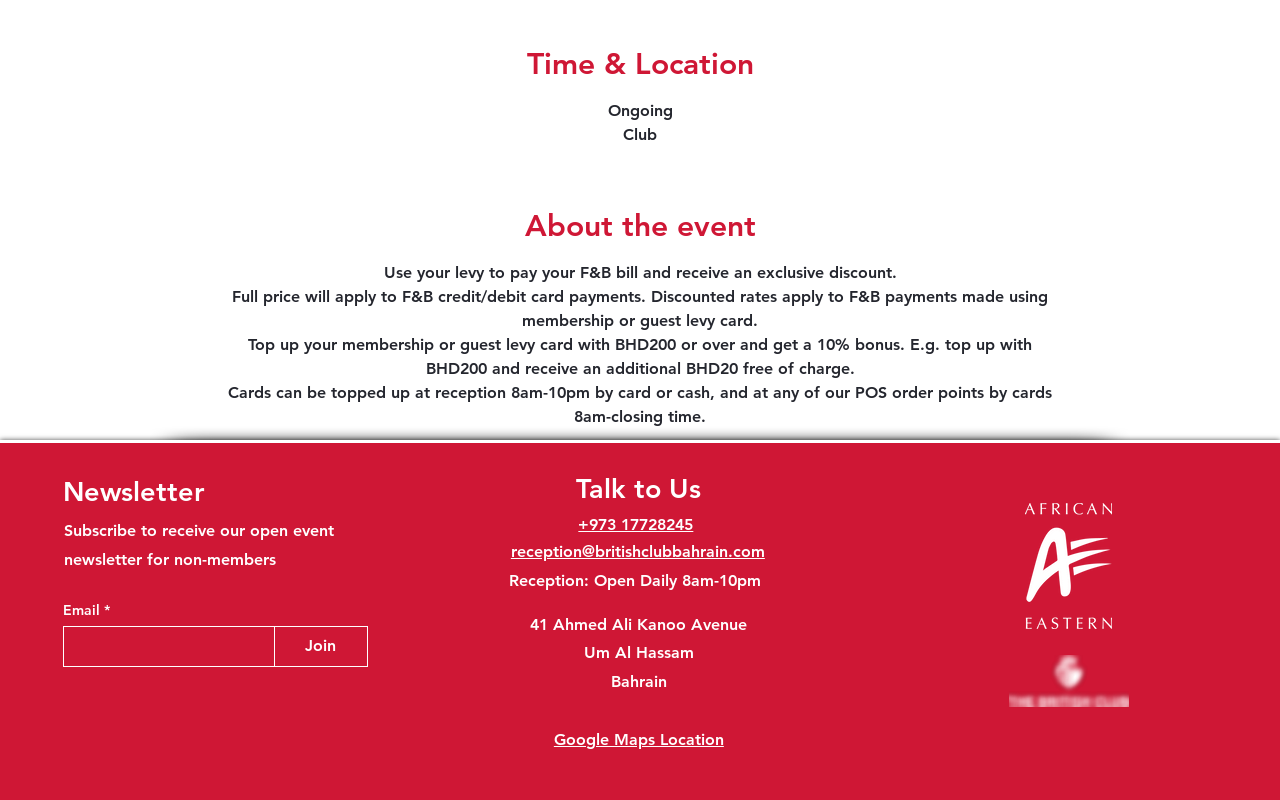Can you identify the bounding box coordinates of the clickable region needed to carry out this instruction: 'Call the reception'? The coordinates should be four float numbers within the range of 0 to 1, stated as [left, top, right, bottom].

[0.452, 0.644, 0.542, 0.668]